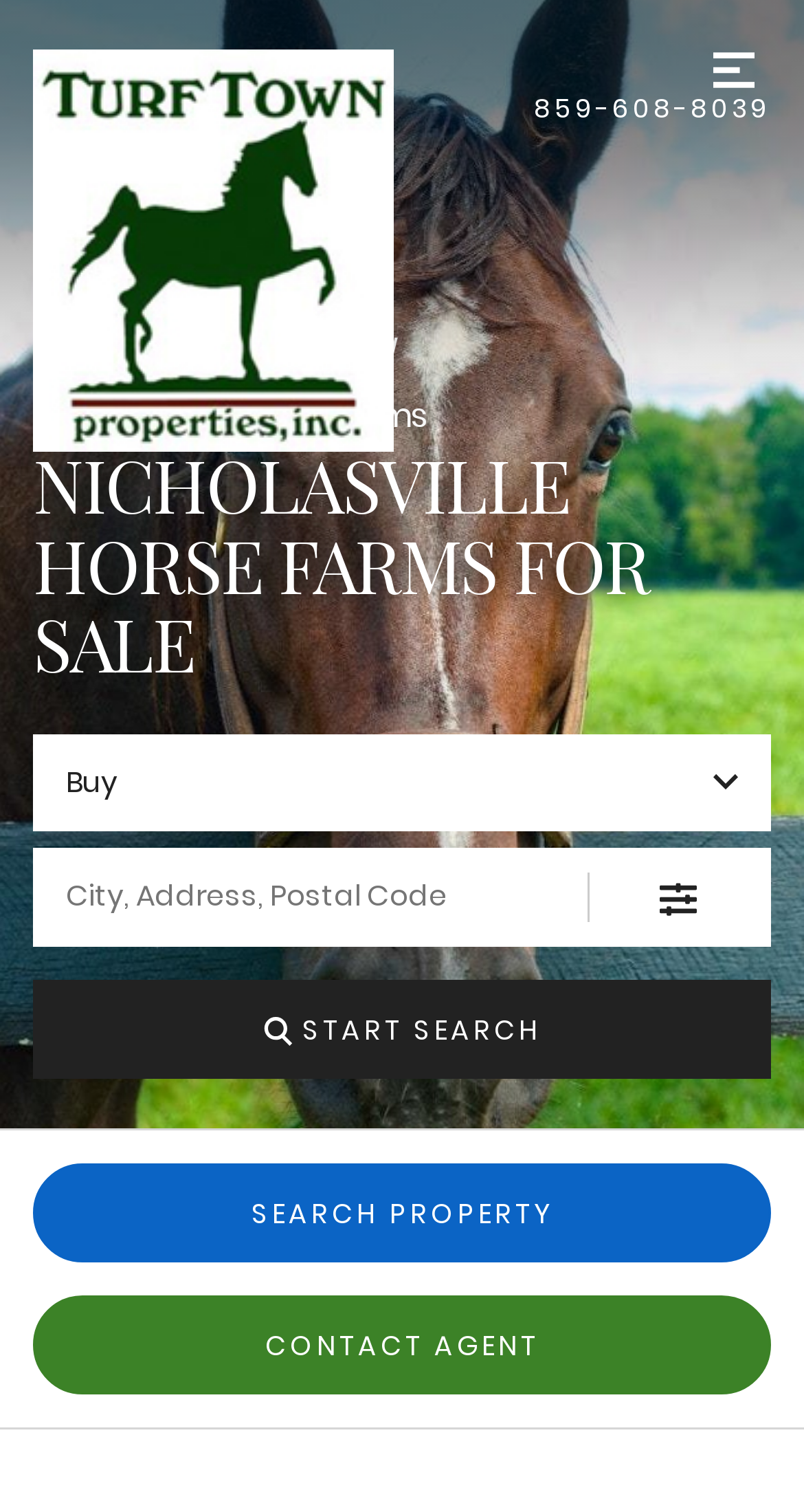Pinpoint the bounding box coordinates of the element you need to click to execute the following instruction: "search for a location". The bounding box should be represented by four float numbers between 0 and 1, in the format [left, top, right, bottom].

[0.041, 0.56, 0.729, 0.626]